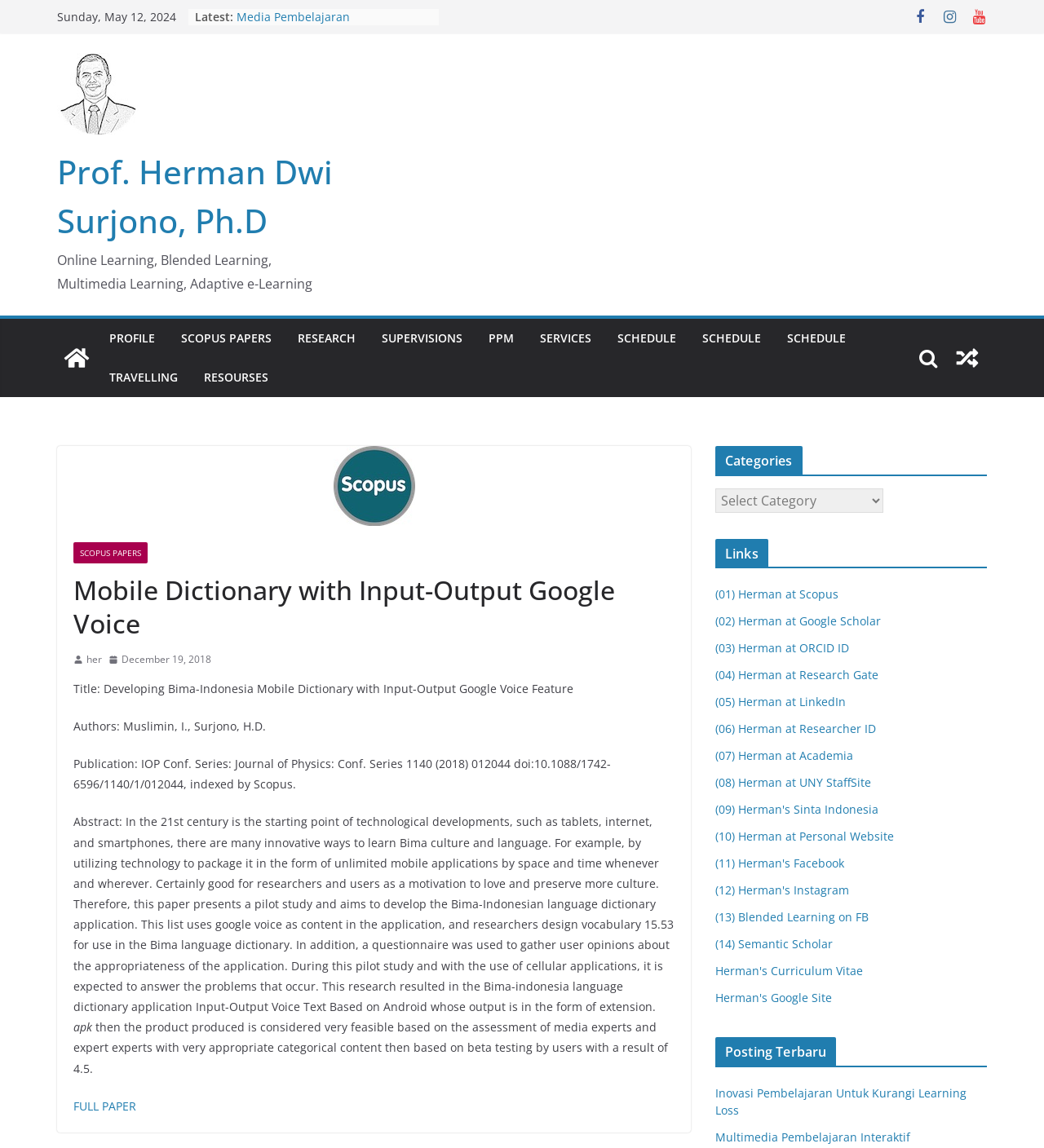Please find the bounding box coordinates for the clickable element needed to perform this instruction: "Go to PROFILE".

[0.105, 0.285, 0.148, 0.305]